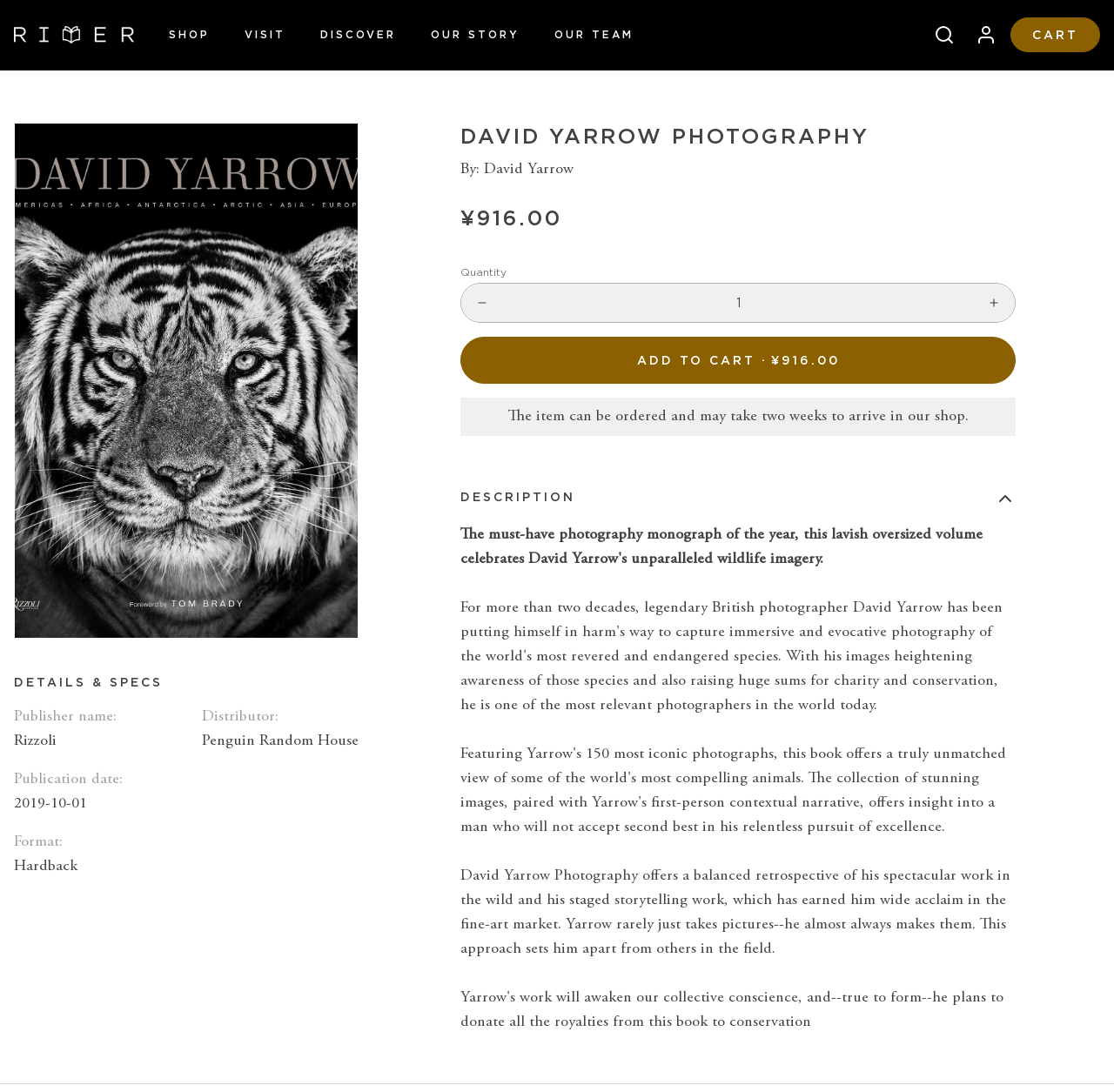What is the name of the book?
Please answer the question as detailed as possible based on the image.

I found the answer by looking at the title of the book, which is 'David Yarrow Photography', mentioned in the heading 'DAVID YARROW PHOTOGRAPHY' and also in the image description 'David Yarrow Photography'.